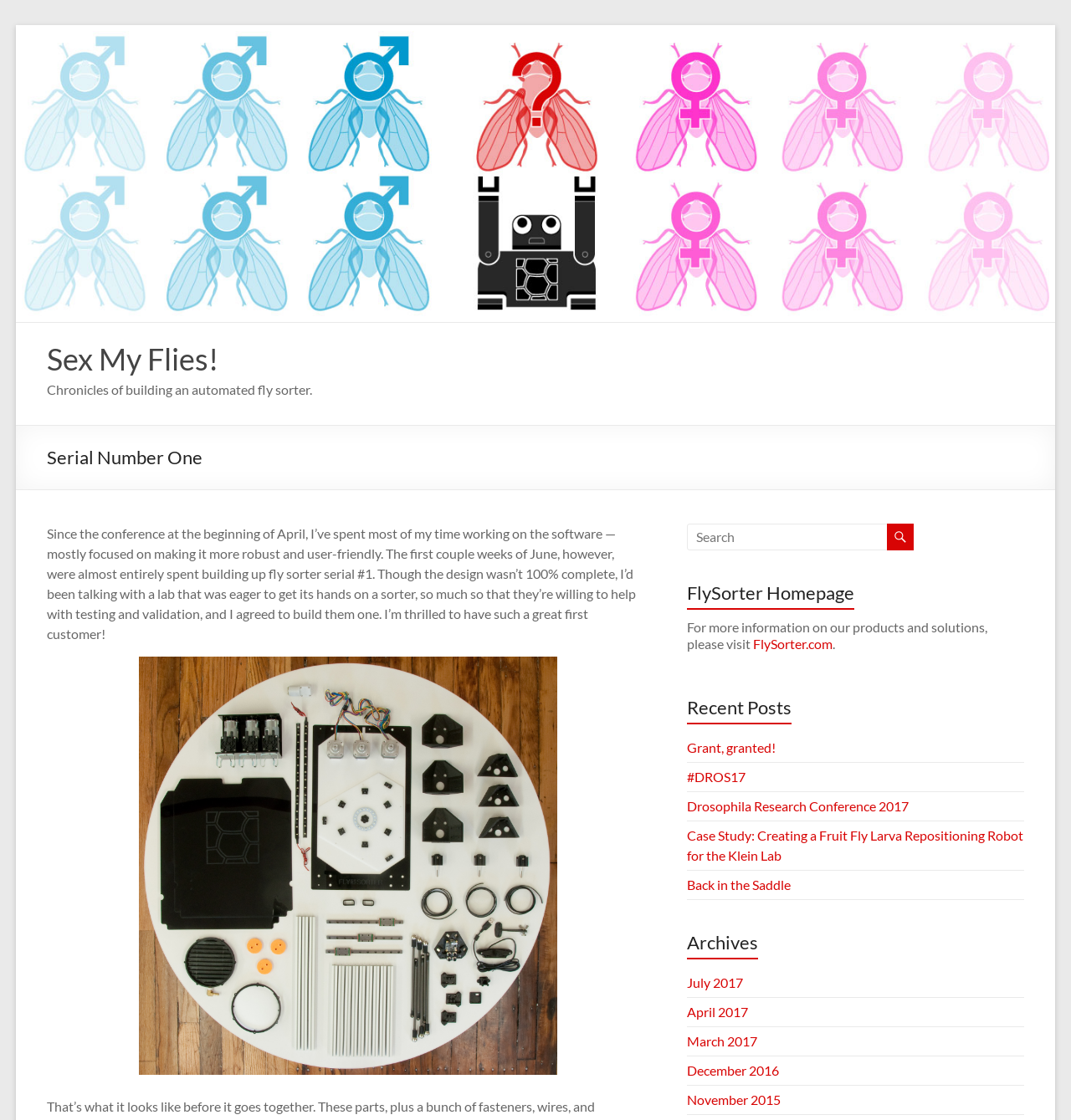Give a short answer using one word or phrase for the question:
What is the purpose of the website?

To showcase fly sorters